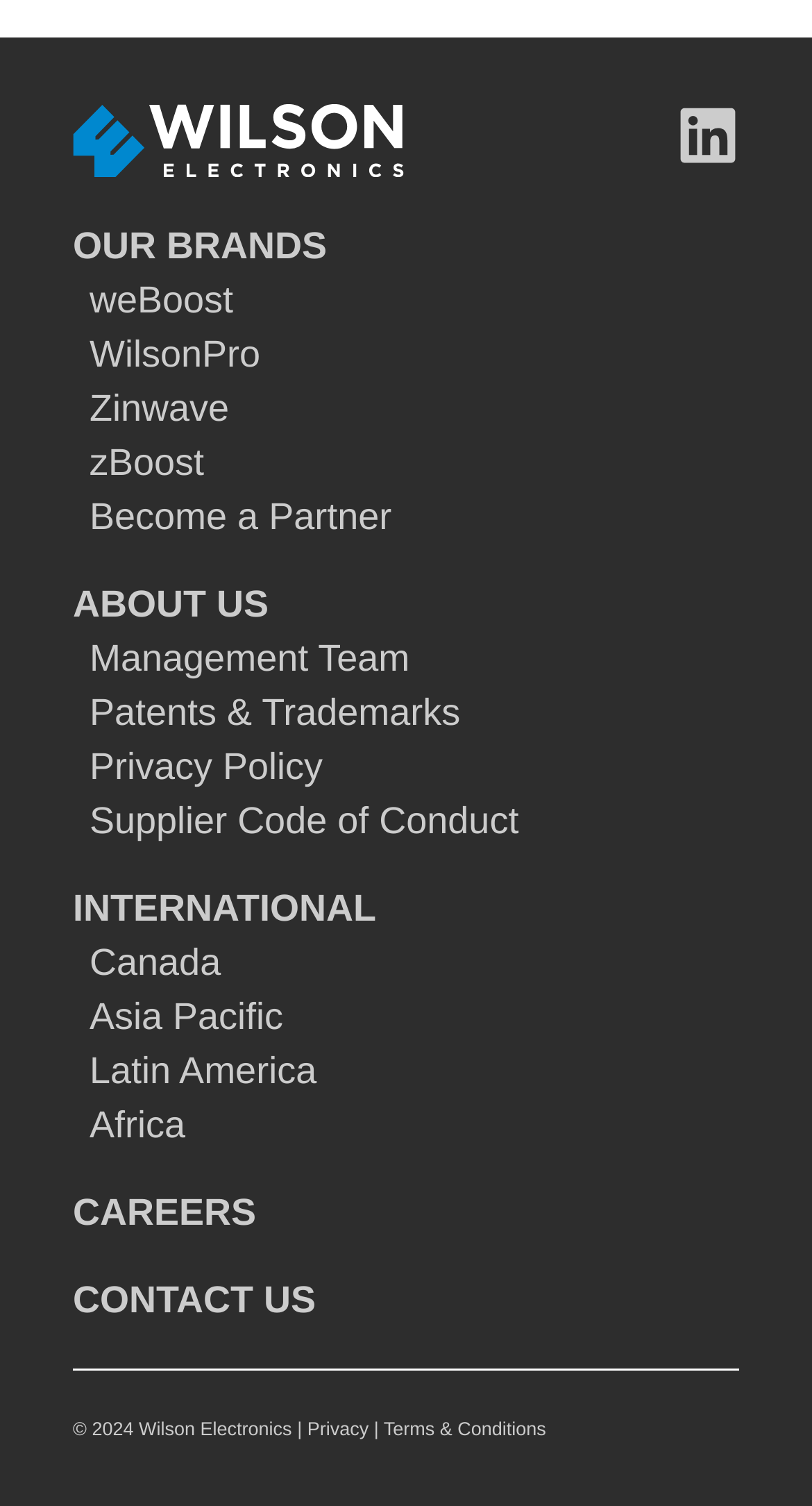Using the description: "INTERNATIONAL", determine the UI element's bounding box coordinates. Ensure the coordinates are in the format of four float numbers between 0 and 1, i.e., [left, top, right, bottom].

[0.09, 0.59, 0.91, 0.615]